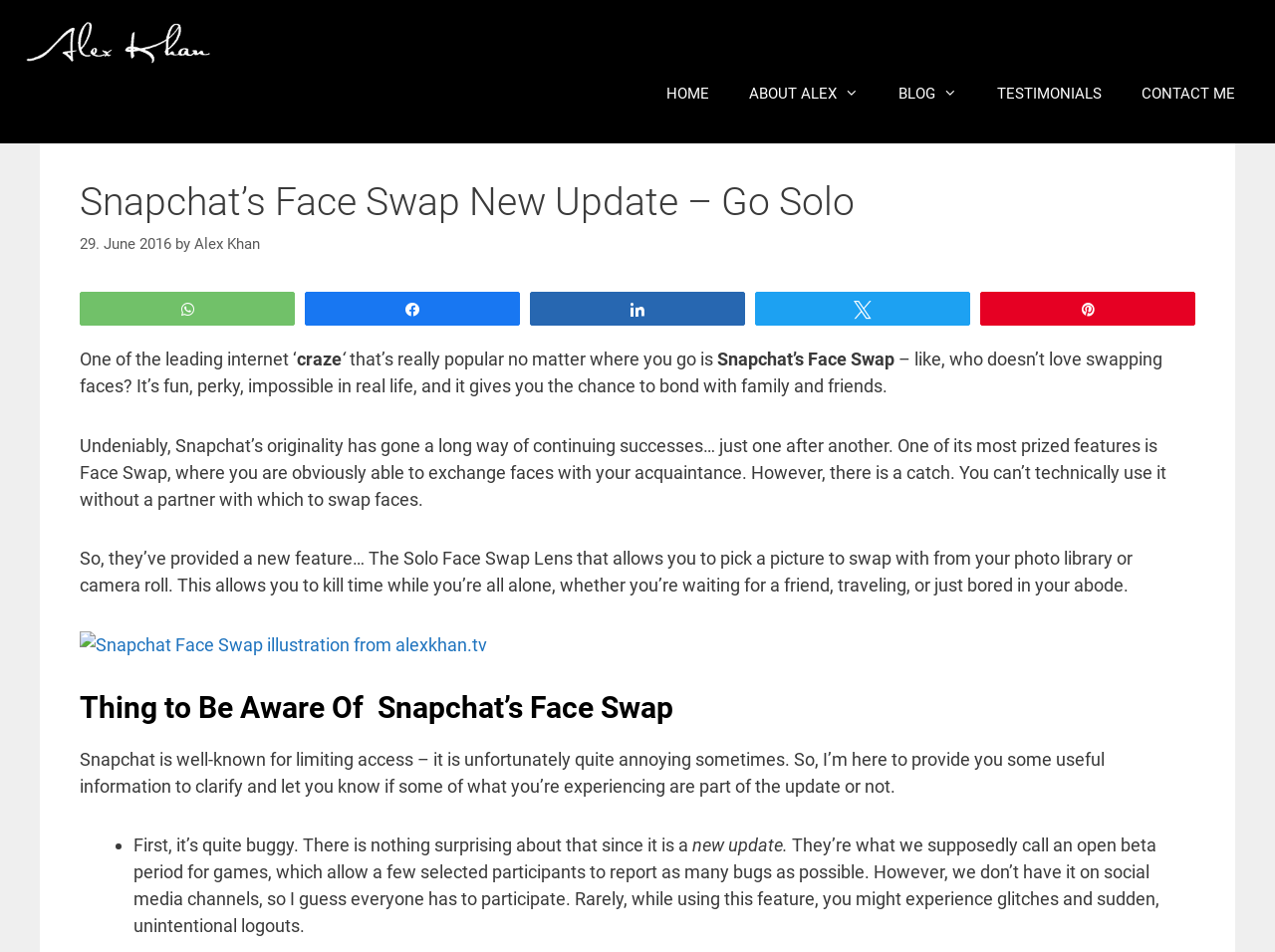Extract the main heading from the webpage content.

Snapchat’s Face Swap New Update – Go Solo